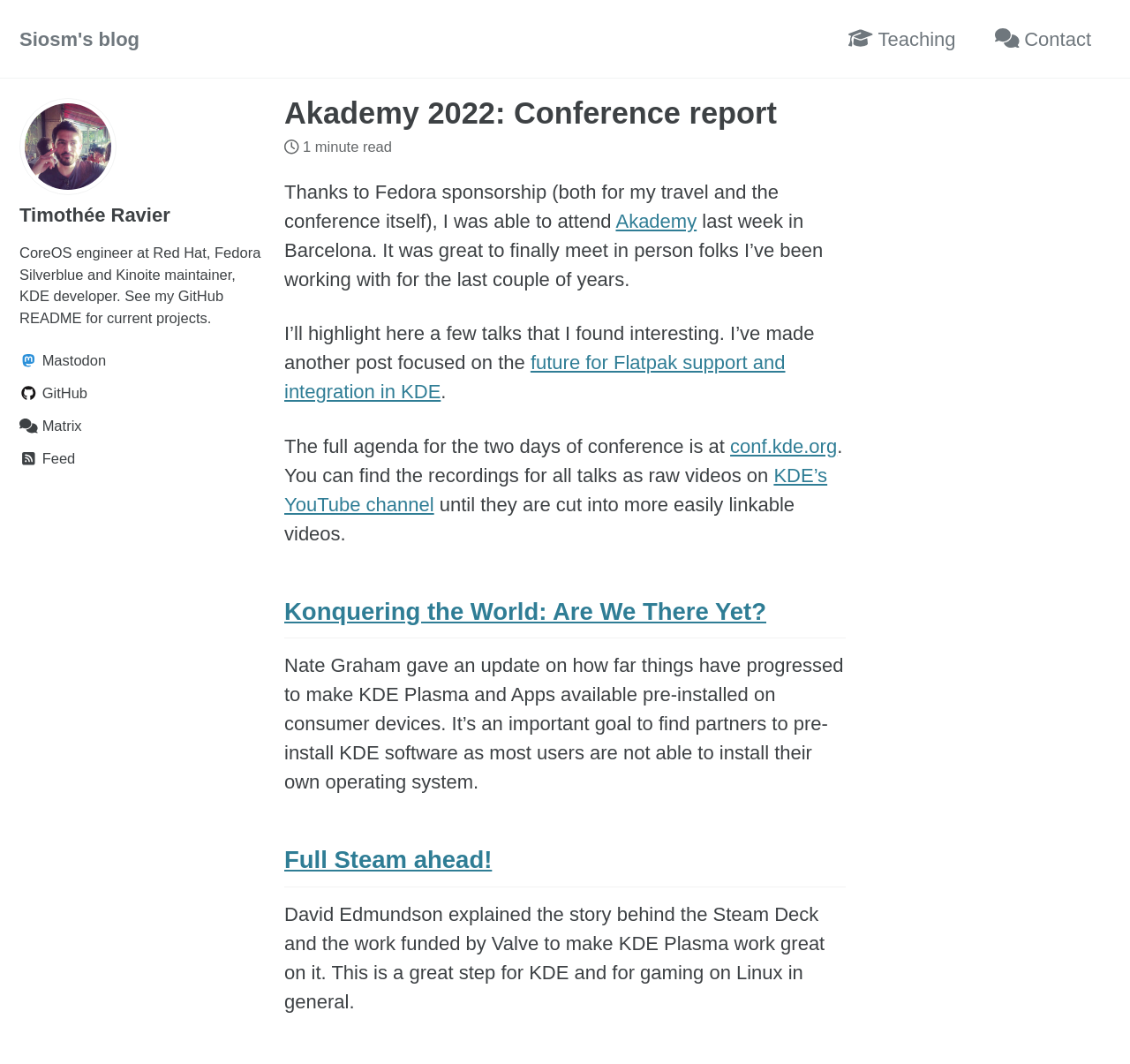What is the name of the device mentioned in the talk 'Full Steam ahead!'?
Answer the question with a detailed explanation, including all necessary information.

I found this information in the sentence 'David Edmundson explained the story behind the Steam Deck and the work funded by Valve to make KDE Plasma work great on it.' which is located in the main content area of the webpage.